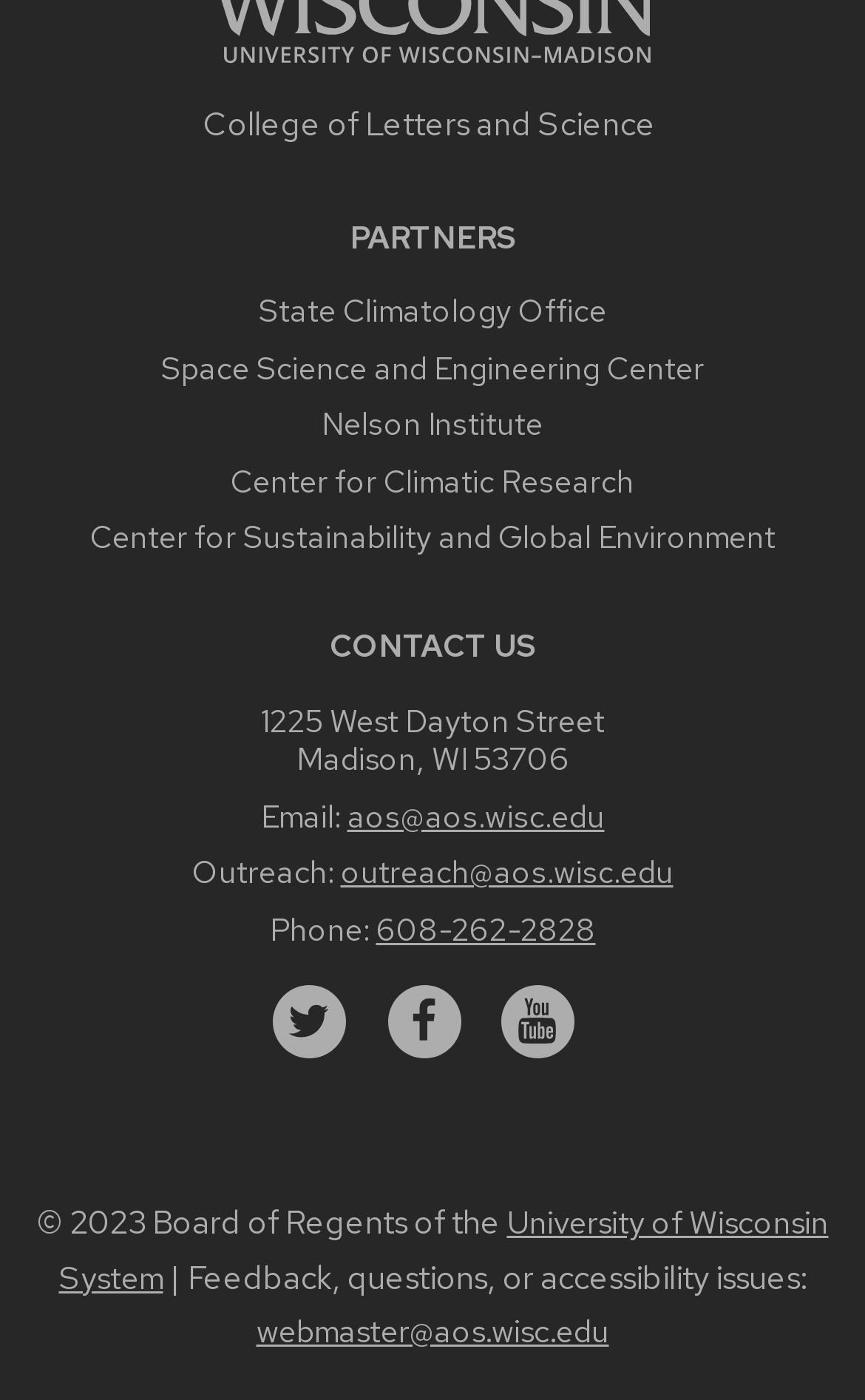Determine the bounding box coordinates of the UI element described below. Use the format (top-left x, top-left y, bottom-right x, bottom-right y) with floating point numbers between 0 and 1: Contents

None